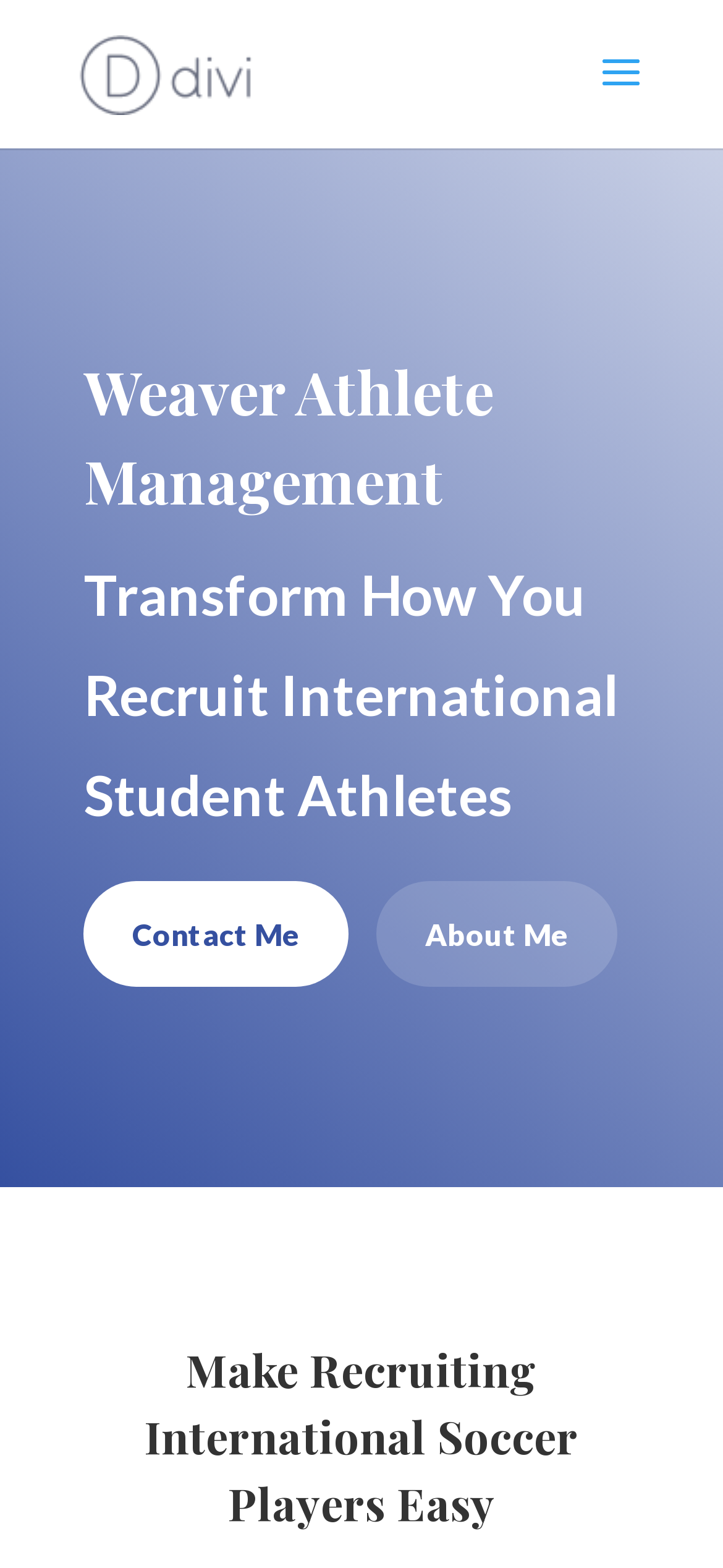What is the main purpose of this website?
Using the visual information from the image, give a one-word or short-phrase answer.

Recruit international student athletes